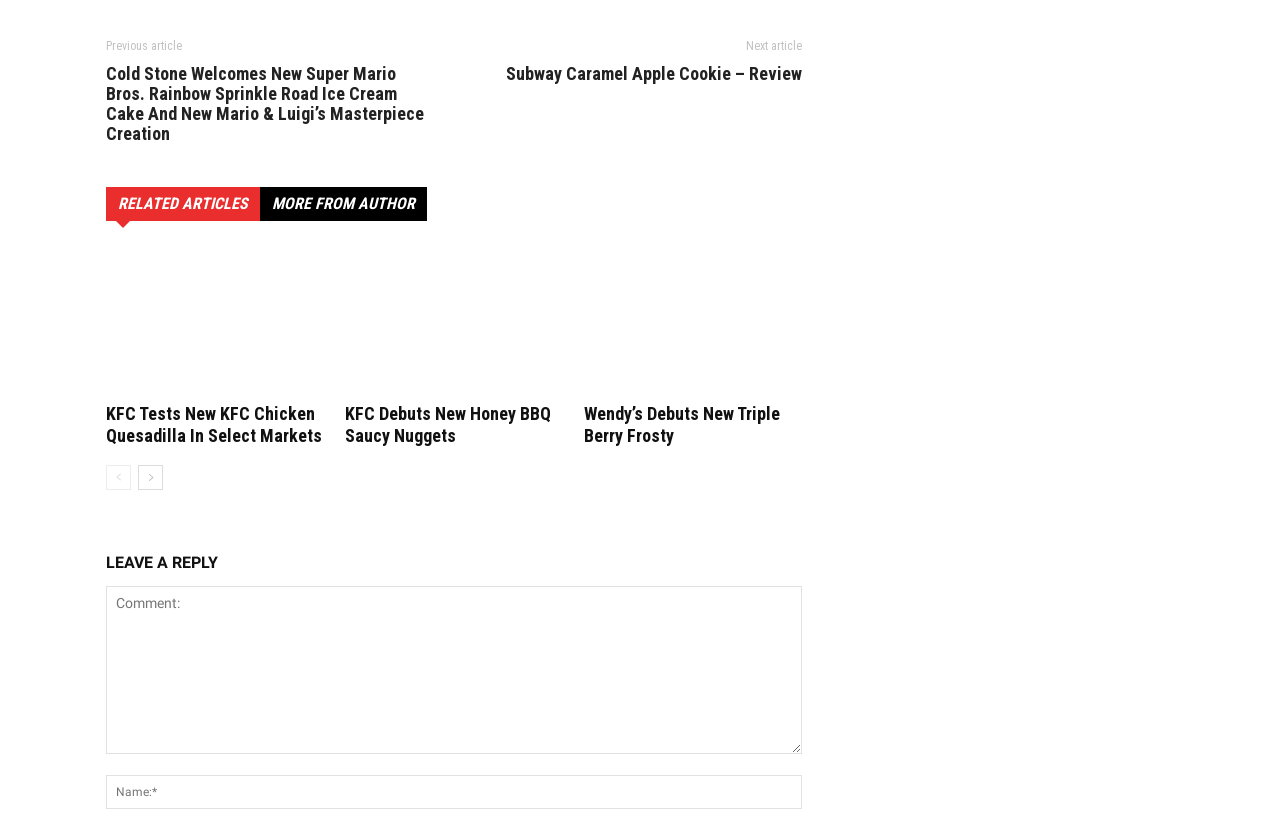For the given element description aria-label="prev-page", determine the bounding box coordinates of the UI element. The coordinates should follow the format (top-left x, top-left y, bottom-right x, bottom-right y) and be within the range of 0 to 1.

[0.083, 0.566, 0.102, 0.596]